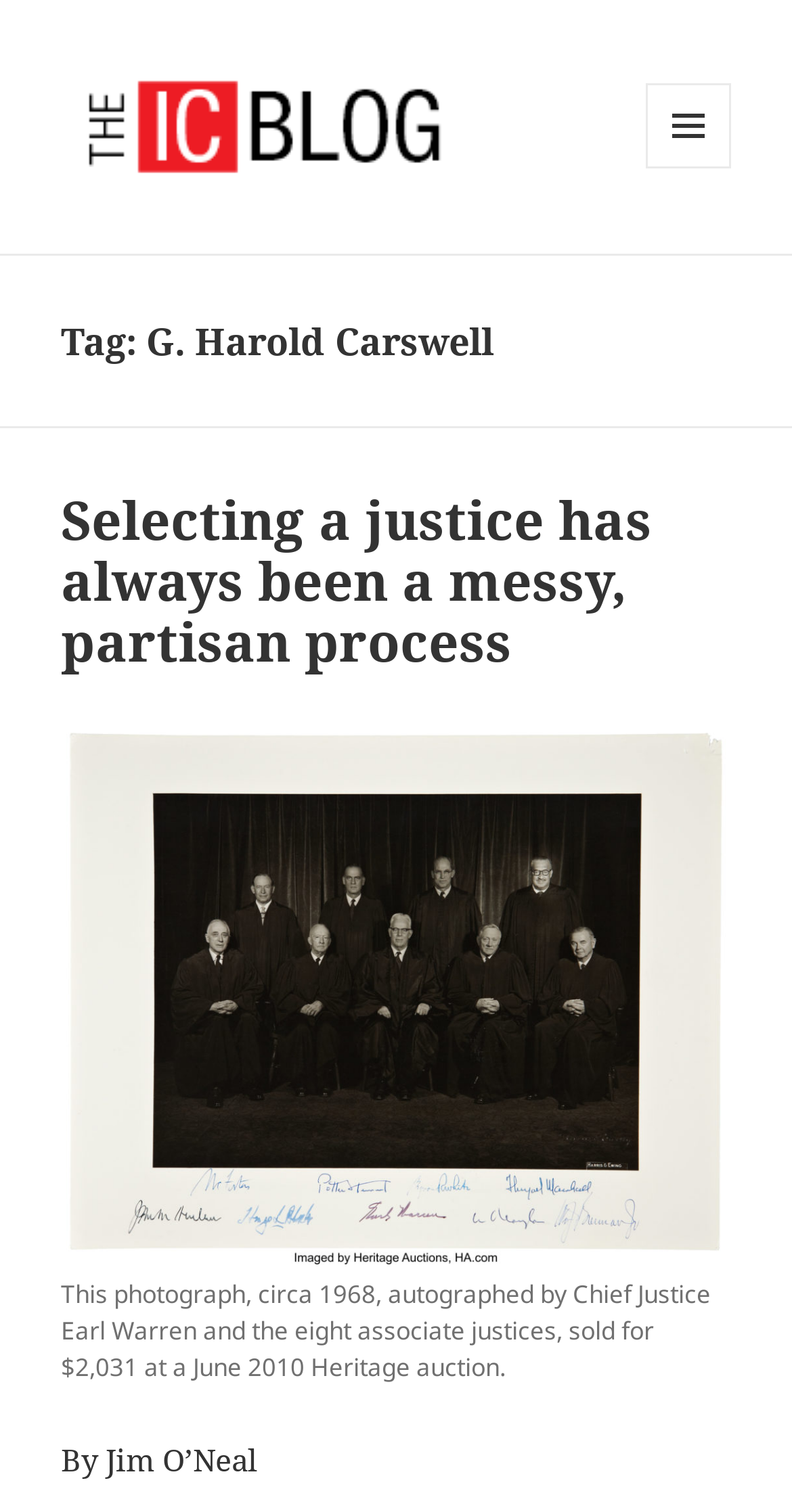What is the author of the blog post?
Based on the image, answer the question with as much detail as possible.

I found the author's name 'By Jim O’Neal' at the bottom of the blog post, which indicates that Jim O’Neal is the author of the blog post.